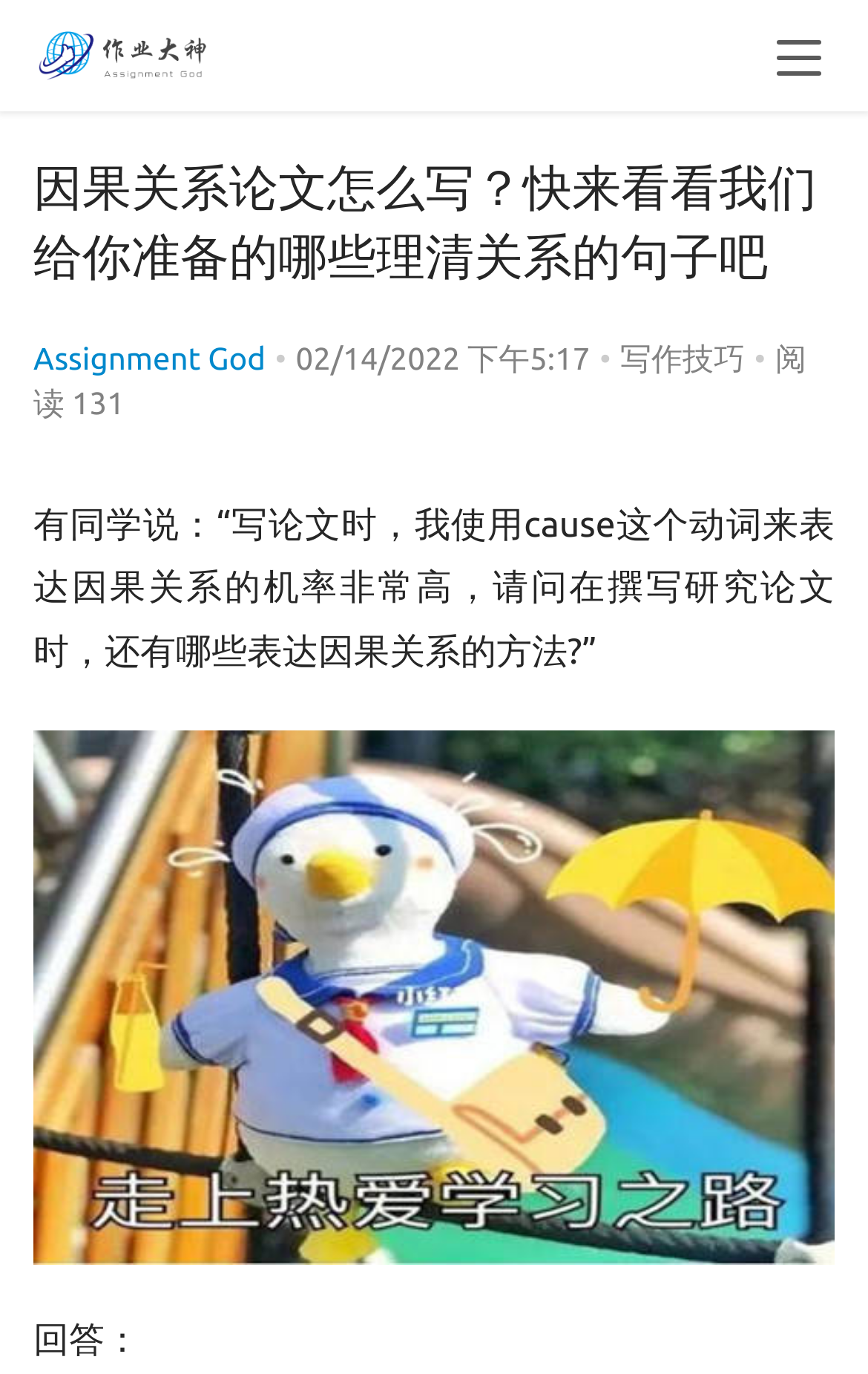How many people have read this article?
Please respond to the question thoroughly and include all relevant details.

The number of readers can be found in the middle of the webpage, where it says '阅读 131'.